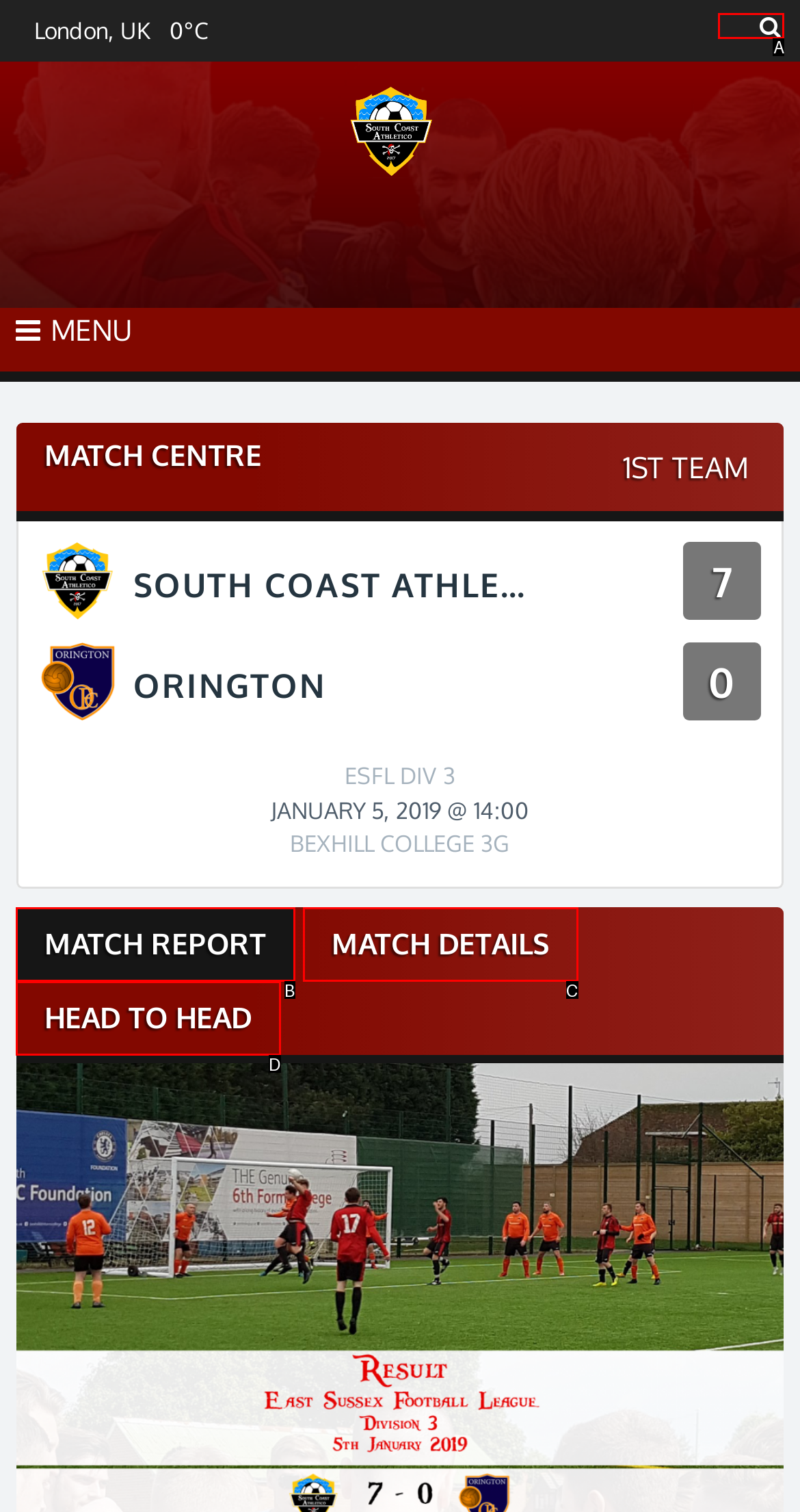Choose the letter of the UI element that aligns with the following description: Match Report
State your answer as the letter from the listed options.

B